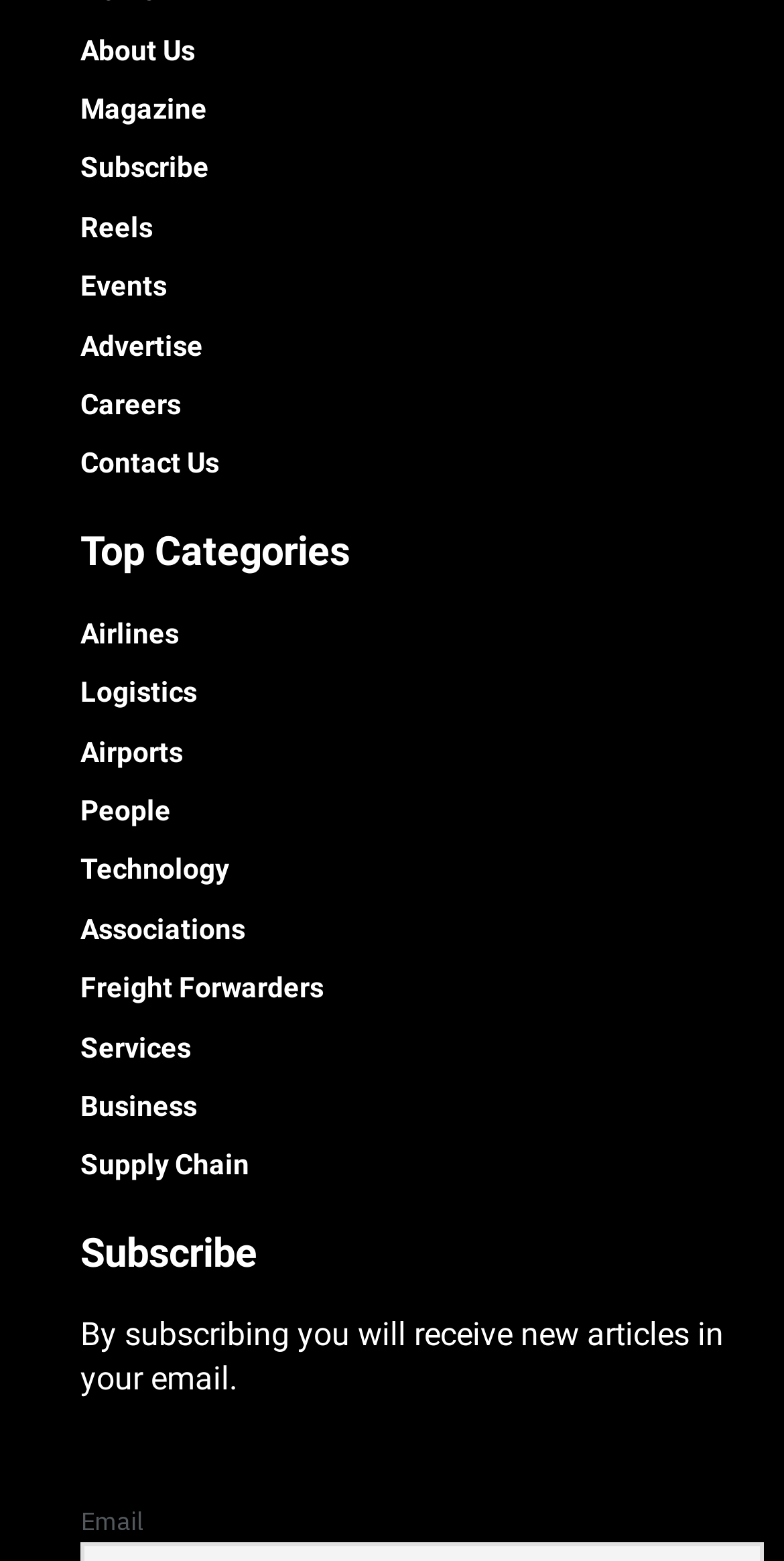Please identify the bounding box coordinates of the element's region that I should click in order to complete the following instruction: "Enter email to subscribe". The bounding box coordinates consist of four float numbers between 0 and 1, i.e., [left, top, right, bottom].

[0.103, 0.963, 0.182, 0.983]